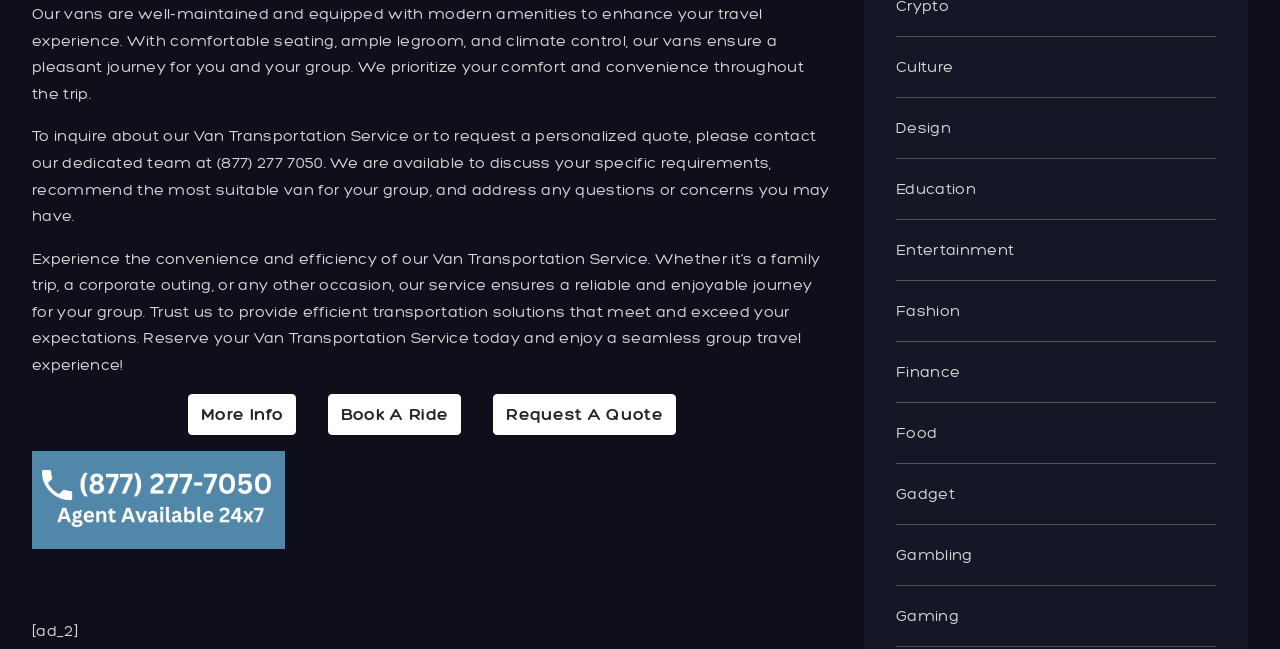Respond to the following query with just one word or a short phrase: 
How can I request a personalized quote?

Call (877) 277 7050